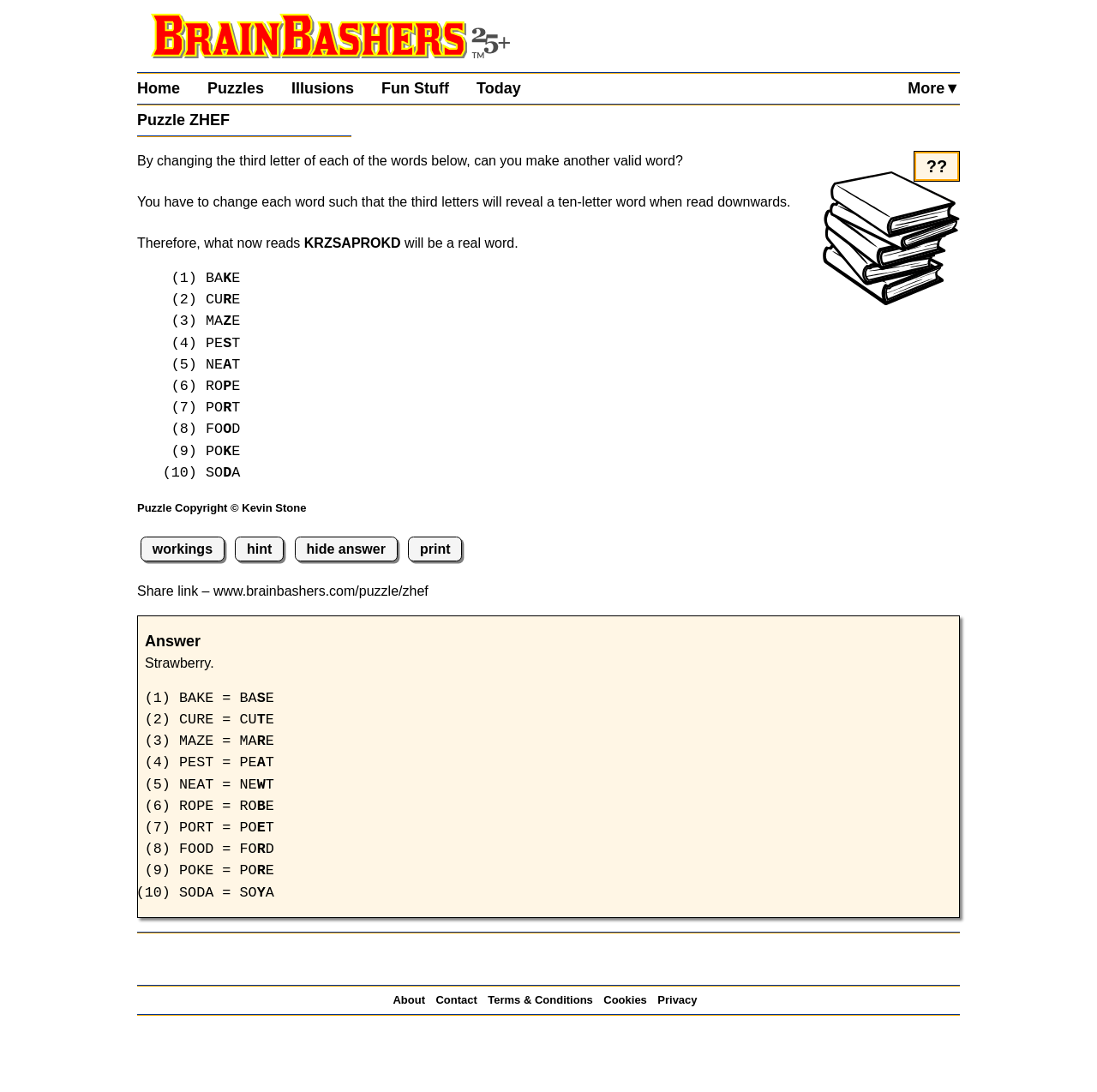Predict the bounding box coordinates of the UI element that matches this description: "hide answer". The coordinates should be in the format [left, top, right, bottom] with each value between 0 and 1.

[0.268, 0.492, 0.362, 0.514]